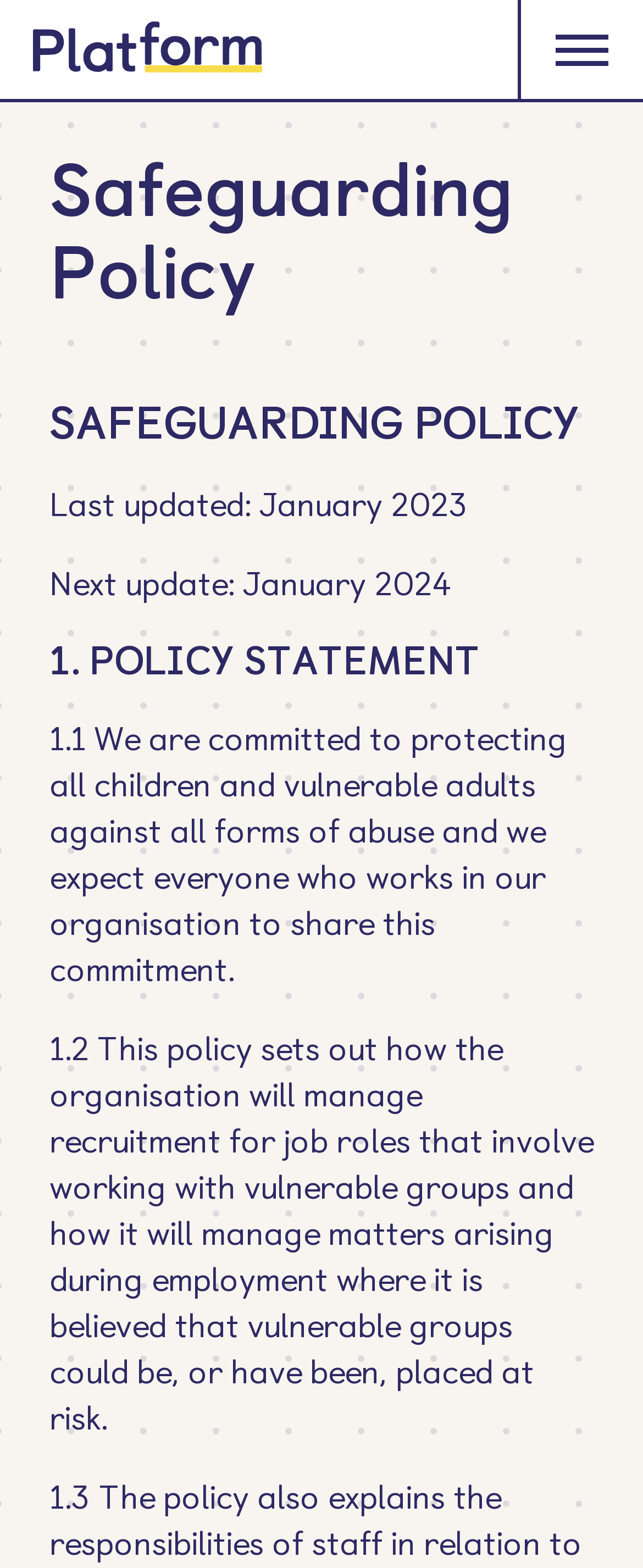Deliver a detailed narrative of the webpage's visual and textual elements.

The webpage is about the Safeguarding Policy of an organization. At the top left corner, there is a link to return to the home page, accompanied by an image. On the top right corner, there are two identical buttons with no text. 

Below the buttons, there is a header section that spans the entire width of the page. It contains a heading that reads "Safeguarding Policy" in a smaller font, followed by a larger heading that reads "SAFEGUARDING POLICY". 

Underneath the header section, there are two lines of text that indicate when the policy was last updated and when the next update is due. The text reads "Last updated: January 2023" and "Next update: January 2024". 

Below the update information, there is a heading that reads "1. POLICY STATEMENT". Following this heading, there are two paragraphs of text that describe the organization's commitment to protecting children and vulnerable adults from abuse, and how the policy will manage recruitment and employment matters related to vulnerable groups.